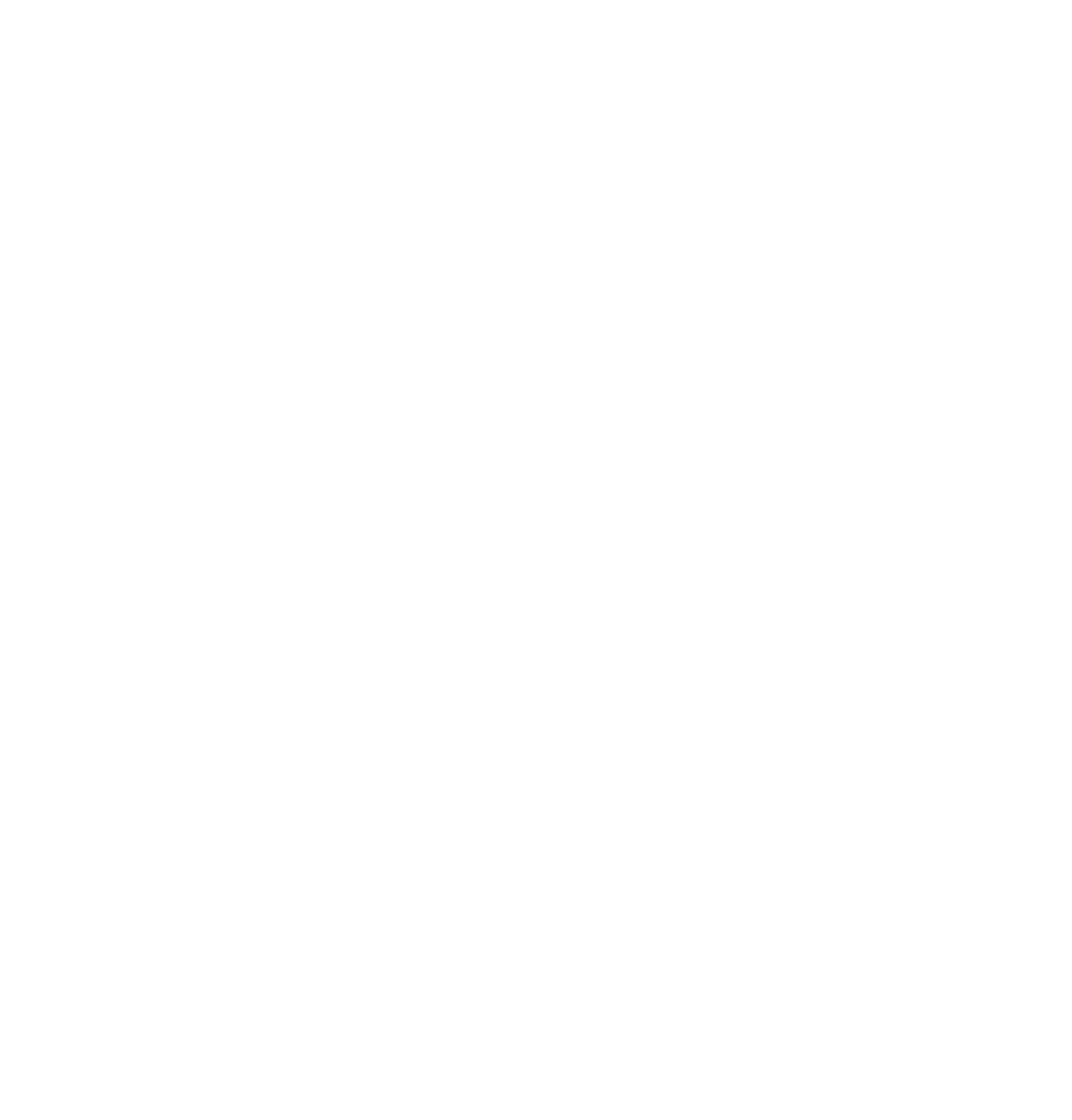Find the bounding box coordinates for the element that must be clicked to complete the instruction: "Contact the library". The coordinates should be four float numbers between 0 and 1, indicated as [left, top, right, bottom].

[0.023, 0.854, 0.078, 0.866]